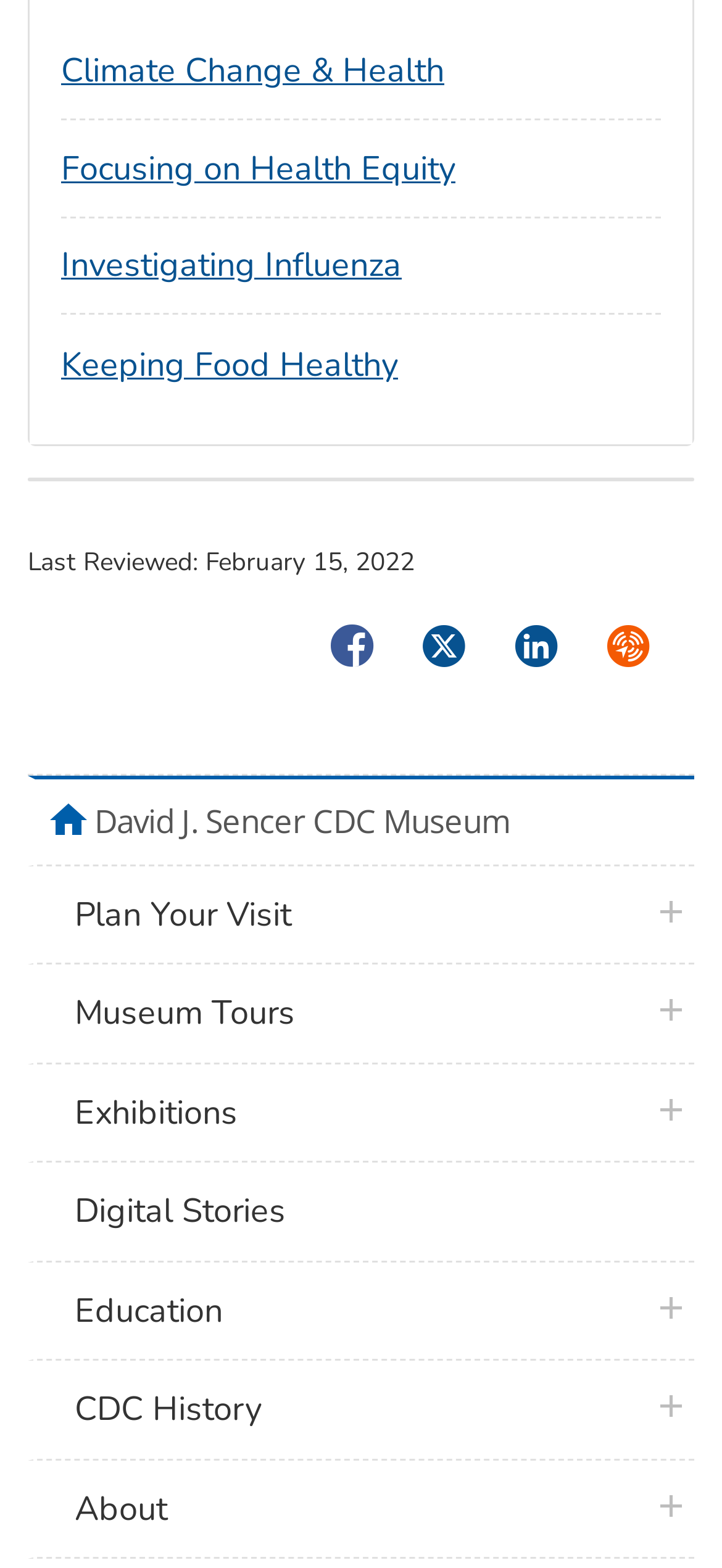Please determine the bounding box coordinates of the element's region to click for the following instruction: "Go to the David J. Sencer CDC Museum".

[0.131, 0.509, 0.941, 0.54]